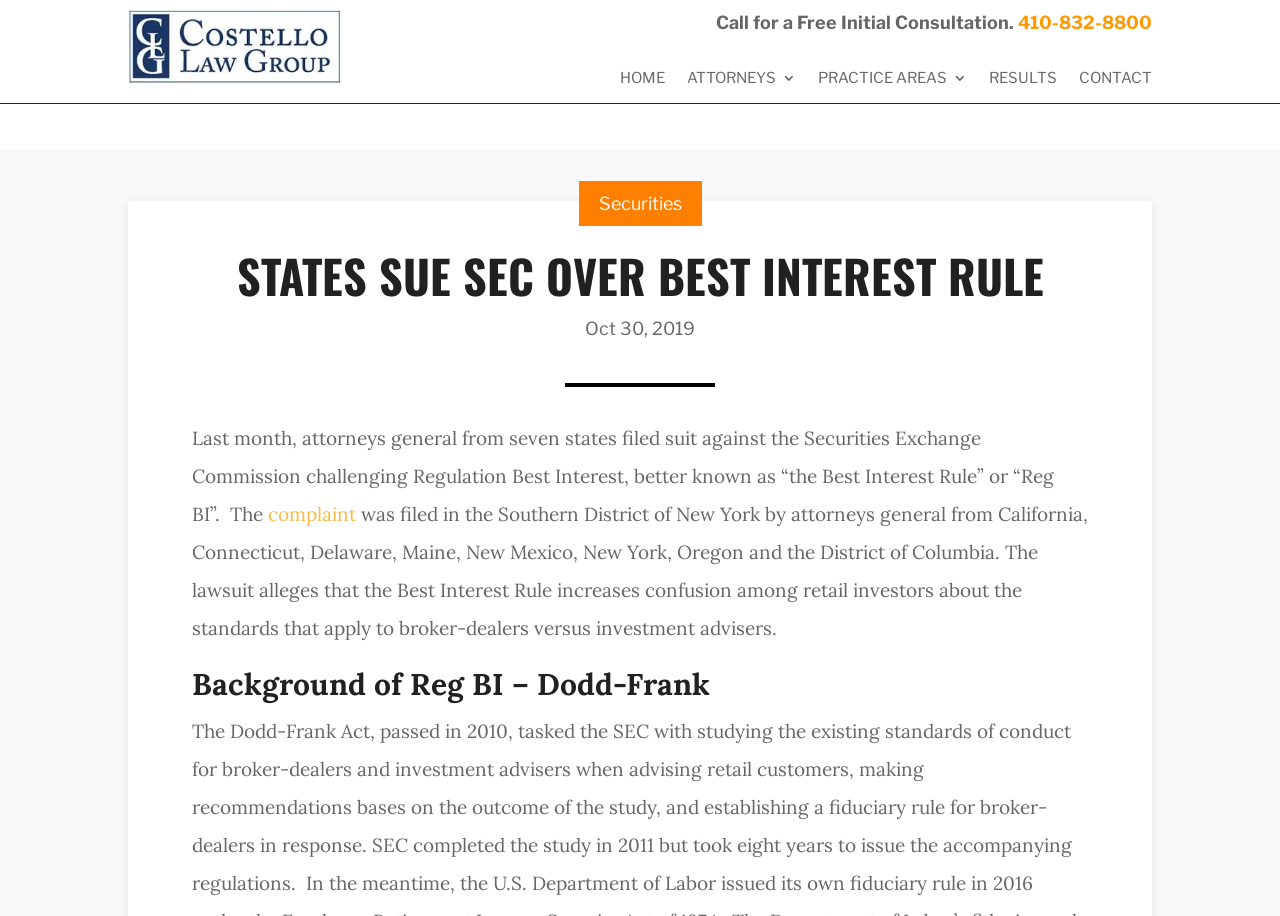Provide a single word or phrase answer to the question: 
How many states are involved in the lawsuit?

Seven